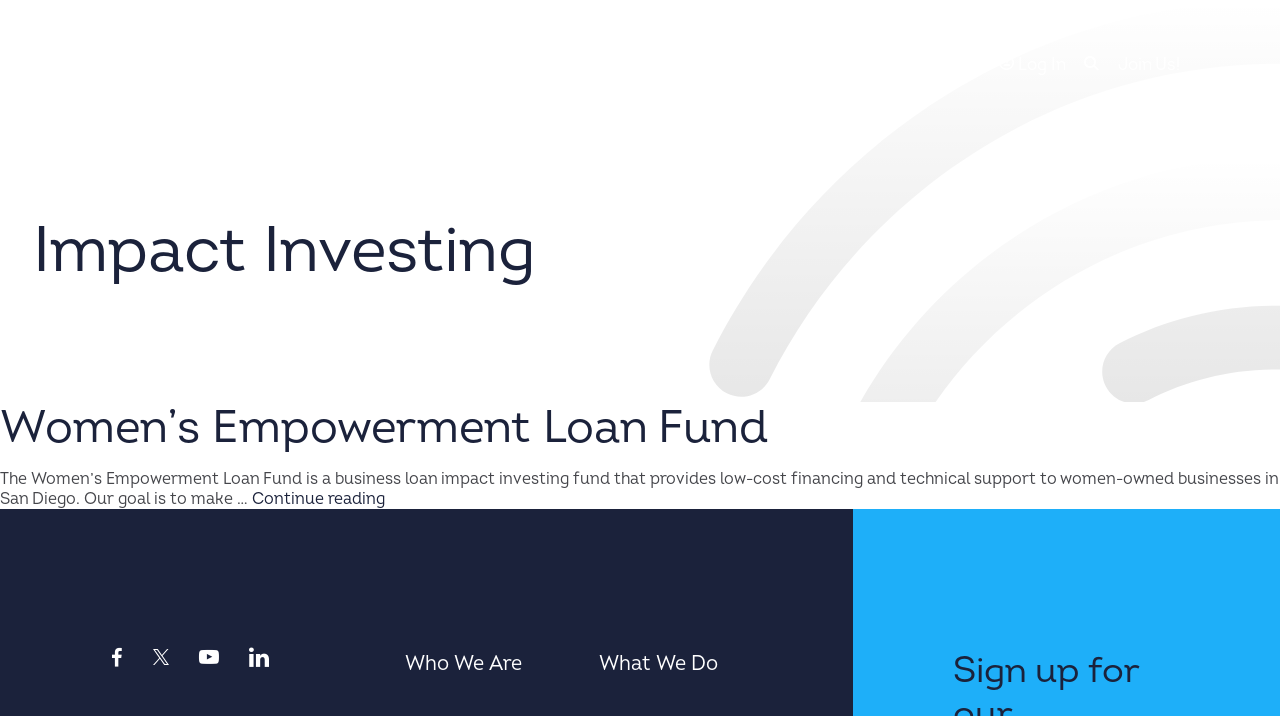Determine the bounding box coordinates for the UI element with the following description: "Join Us!". The coordinates should be four float numbers between 0 and 1, represented as [left, top, right, bottom].

[0.873, 0.025, 0.922, 0.155]